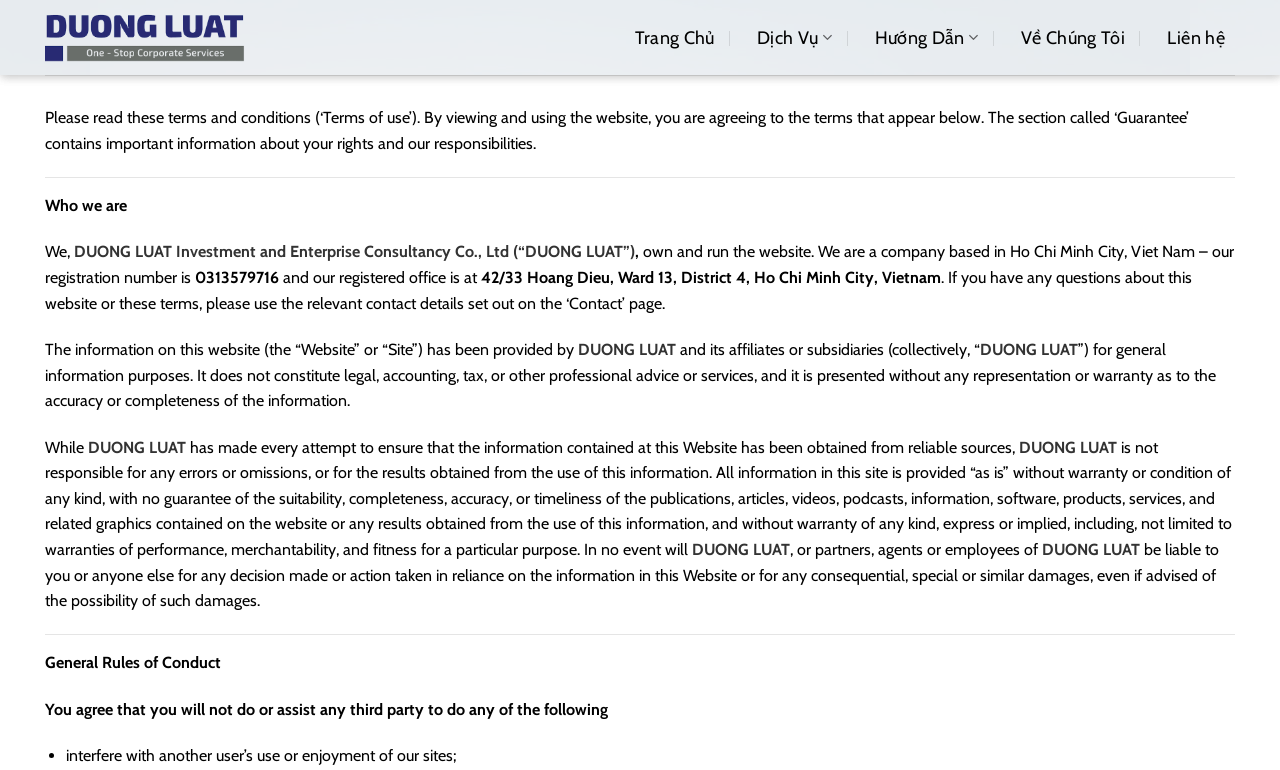Elaborate on the webpage's design and content in a detailed caption.

The webpage is about the terms of use for Dương Luật, a consultancy company based in Ho Chi Minh City, Viet Nam. At the top, there is a logo and a navigation menu with five links: Trang Chủ, Dịch Vụ, Hướng Dẫn, Về Chúng Tôi, and Liên hệ.

Below the navigation menu, there is a section that explains the terms of use, stating that by viewing and using the website, users are agreeing to the terms. This section is divided into several paragraphs, each discussing a specific aspect of the terms, such as who Dương Luật is, the purpose of the website, and the limitations of liability.

The first paragraph introduces Dương Luật as the owner and operator of the website, providing their registration number and registered office address. The second paragraph explains that the information on the website is provided for general information purposes only and does not constitute legal, accounting, tax, or other professional advice or services.

The following paragraphs discuss the limitations of liability, stating that Dương Luật is not responsible for any errors or omissions on the website and that all information is provided "as is" without warranty or condition of any kind. The text also explains that Dương Luật will not be liable for any decision made or action taken in reliance on the information on the website.

Further down the page, there is a section titled "General Rules of Conduct" that outlines the rules for using the website, including not interfering with another user's use or enjoyment of the site.